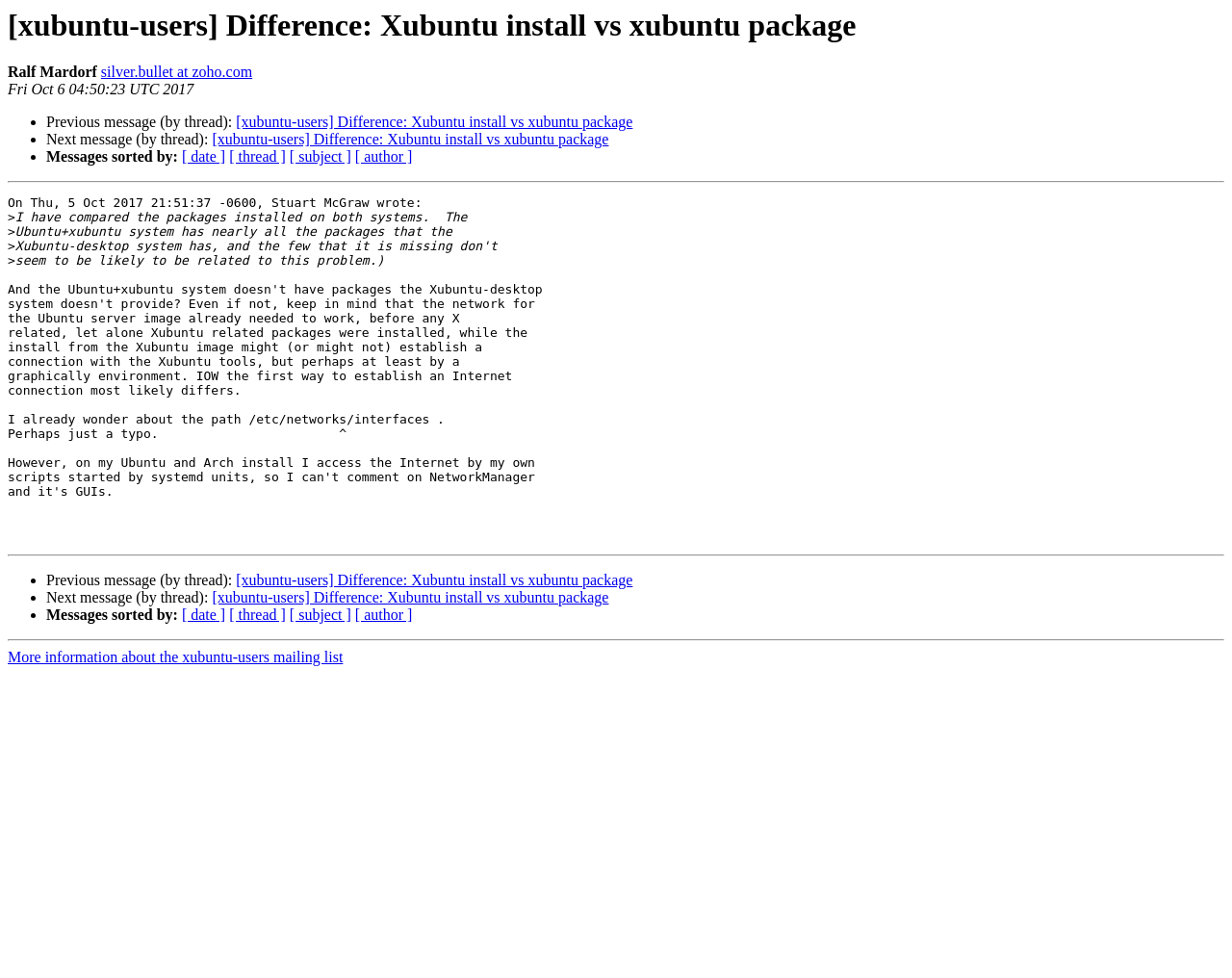Please identify the bounding box coordinates of the area I need to click to accomplish the following instruction: "View next message".

[0.172, 0.134, 0.494, 0.151]